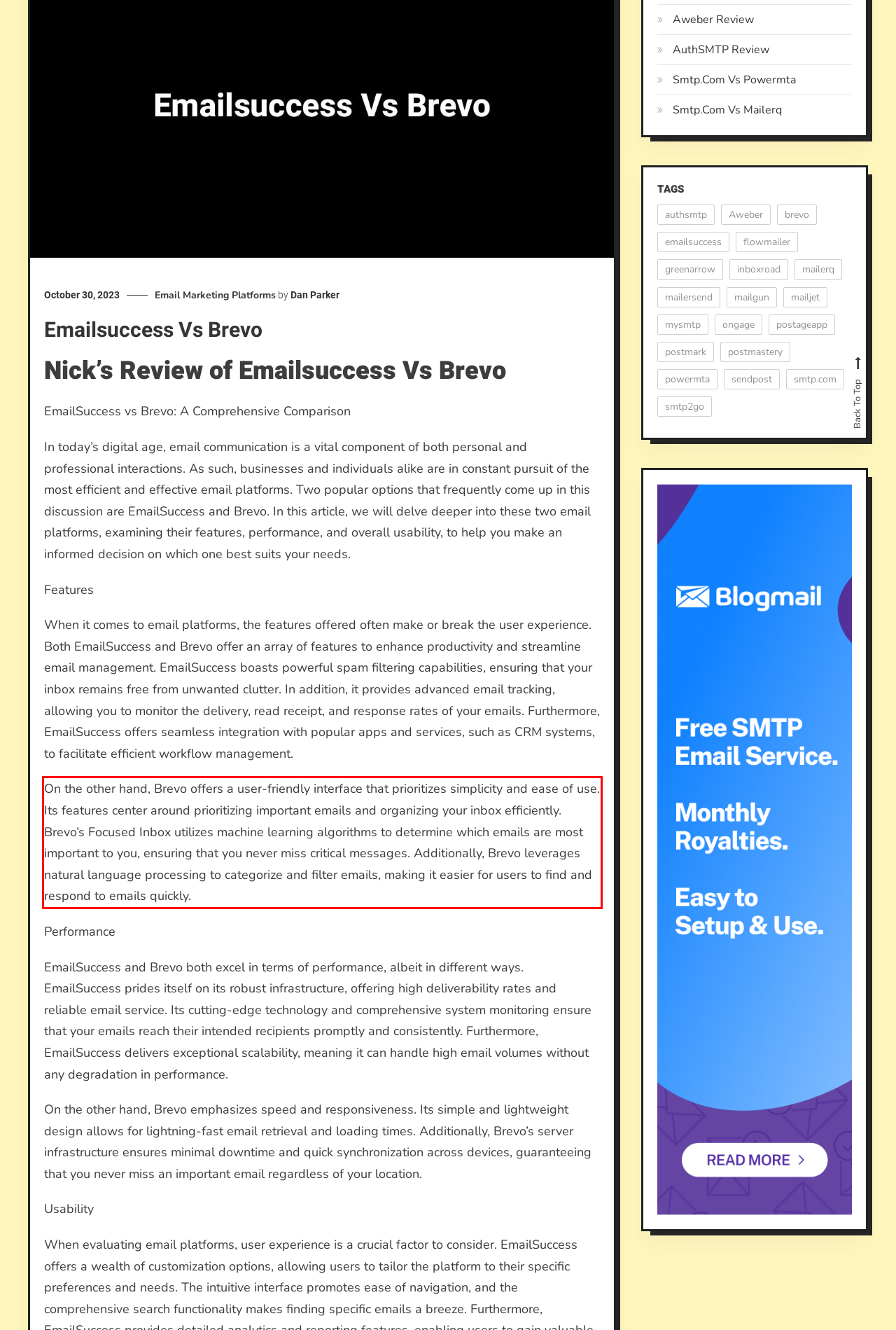You have a webpage screenshot with a red rectangle surrounding a UI element. Extract the text content from within this red bounding box.

On the other hand, Brevo offers a user-friendly interface that prioritizes simplicity and ease of use. Its features center around prioritizing important emails and organizing your inbox efficiently. Brevo’s Focused Inbox utilizes machine learning algorithms to determine which emails are most important to you, ensuring that you never miss critical messages. Additionally, Brevo leverages natural language processing to categorize and filter emails, making it easier for users to find and respond to emails quickly.